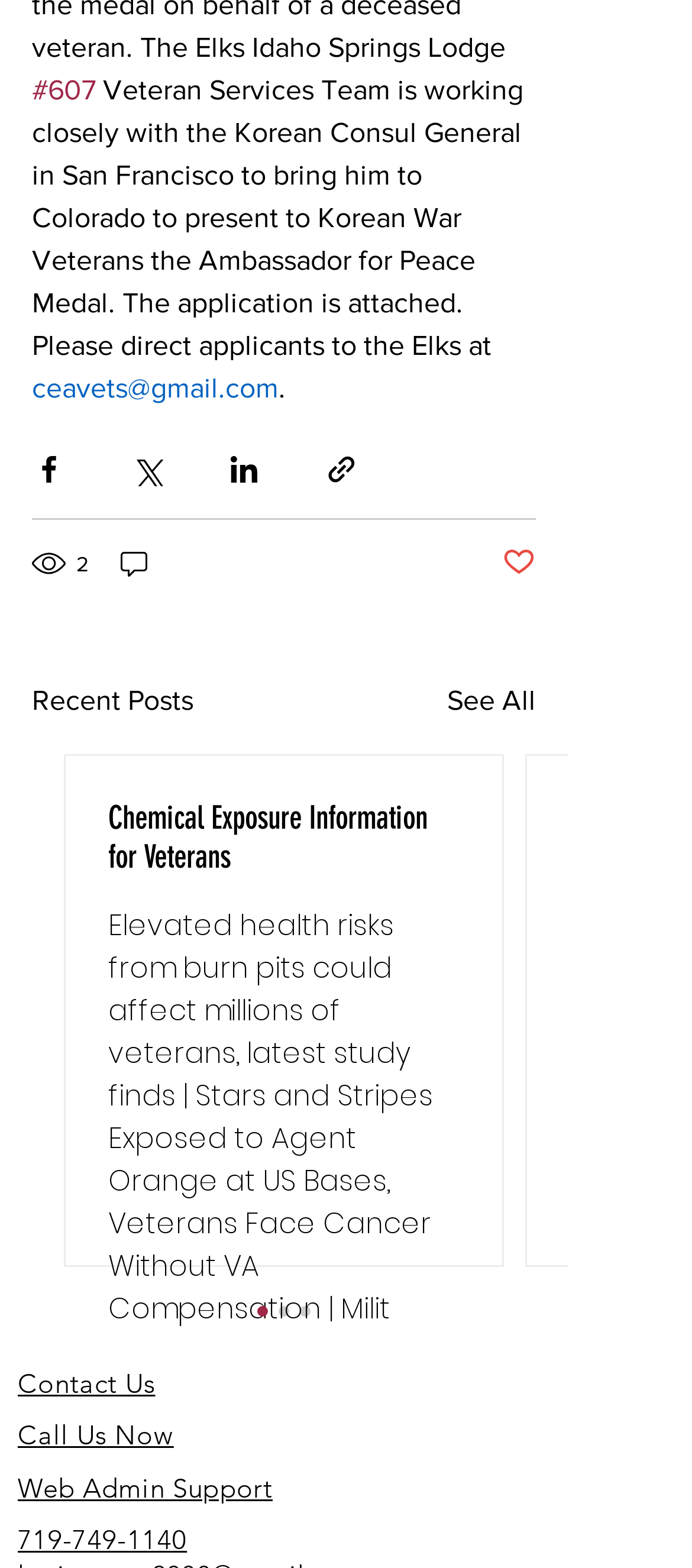Determine the bounding box coordinates for the area that should be clicked to carry out the following instruction: "Call the support team".

[0.026, 0.903, 0.251, 0.927]